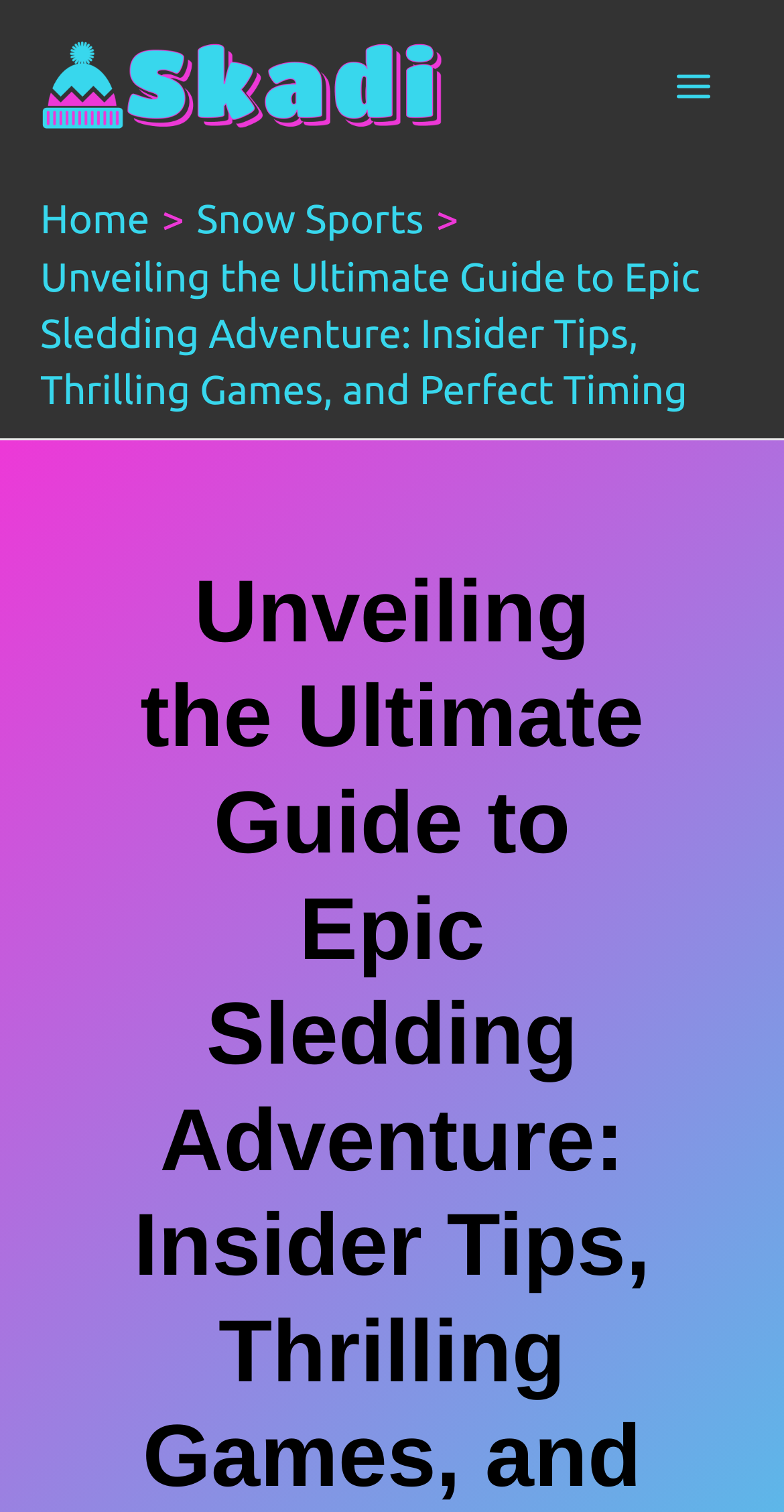Can you determine the main header of this webpage?

Unveiling the Ultimate Guide to Epic Sledding Adventure: Insider Tips, Thrilling Games, and Perfect Timing